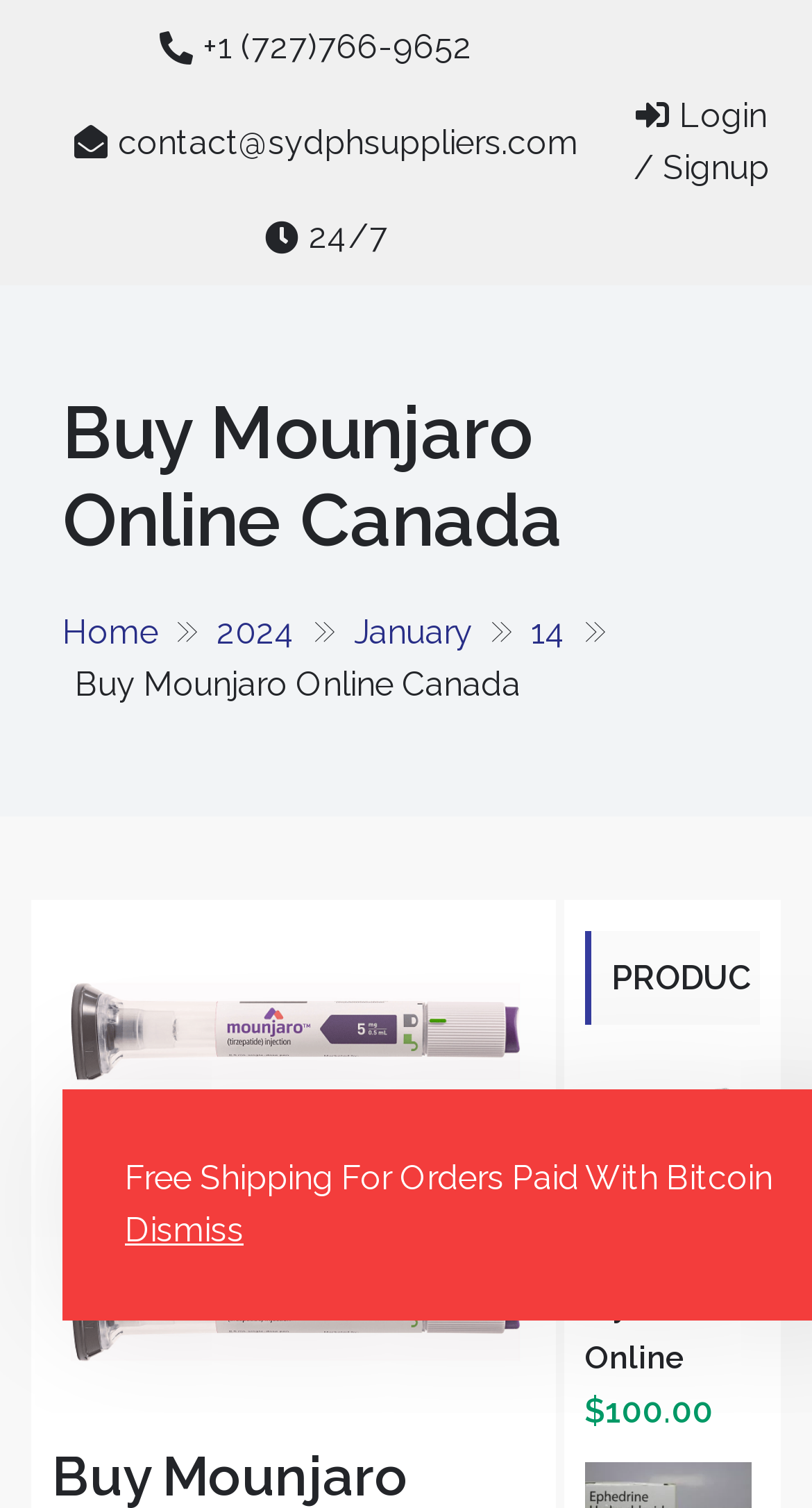Please predict the bounding box coordinates of the element's region where a click is necessary to complete the following instruction: "View Recent Comments". The coordinates should be represented by four float numbers between 0 and 1, i.e., [left, top, right, bottom].

None